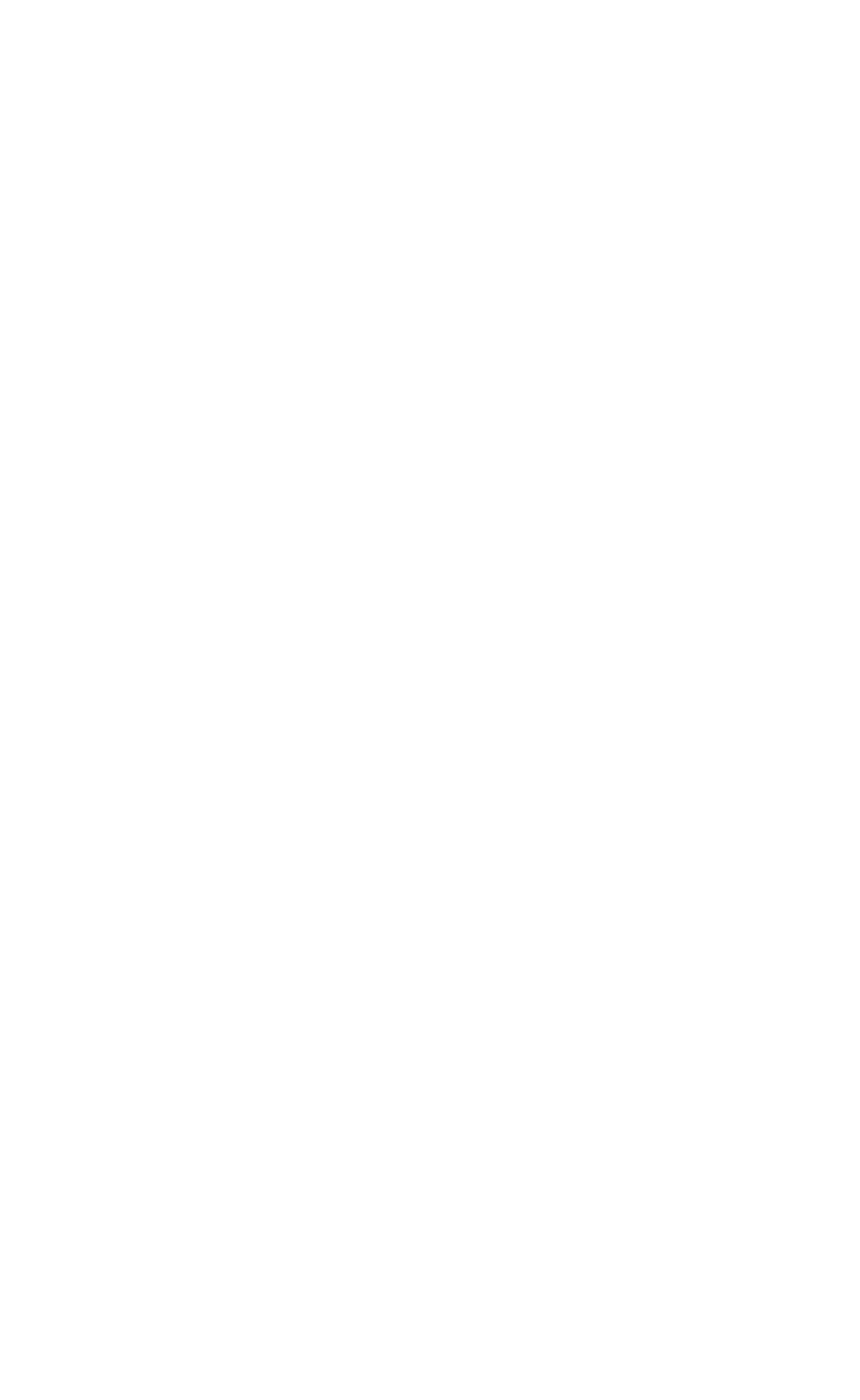Reply to the question below using a single word or brief phrase:
What is the last link on the webpage?

jago 777 slot